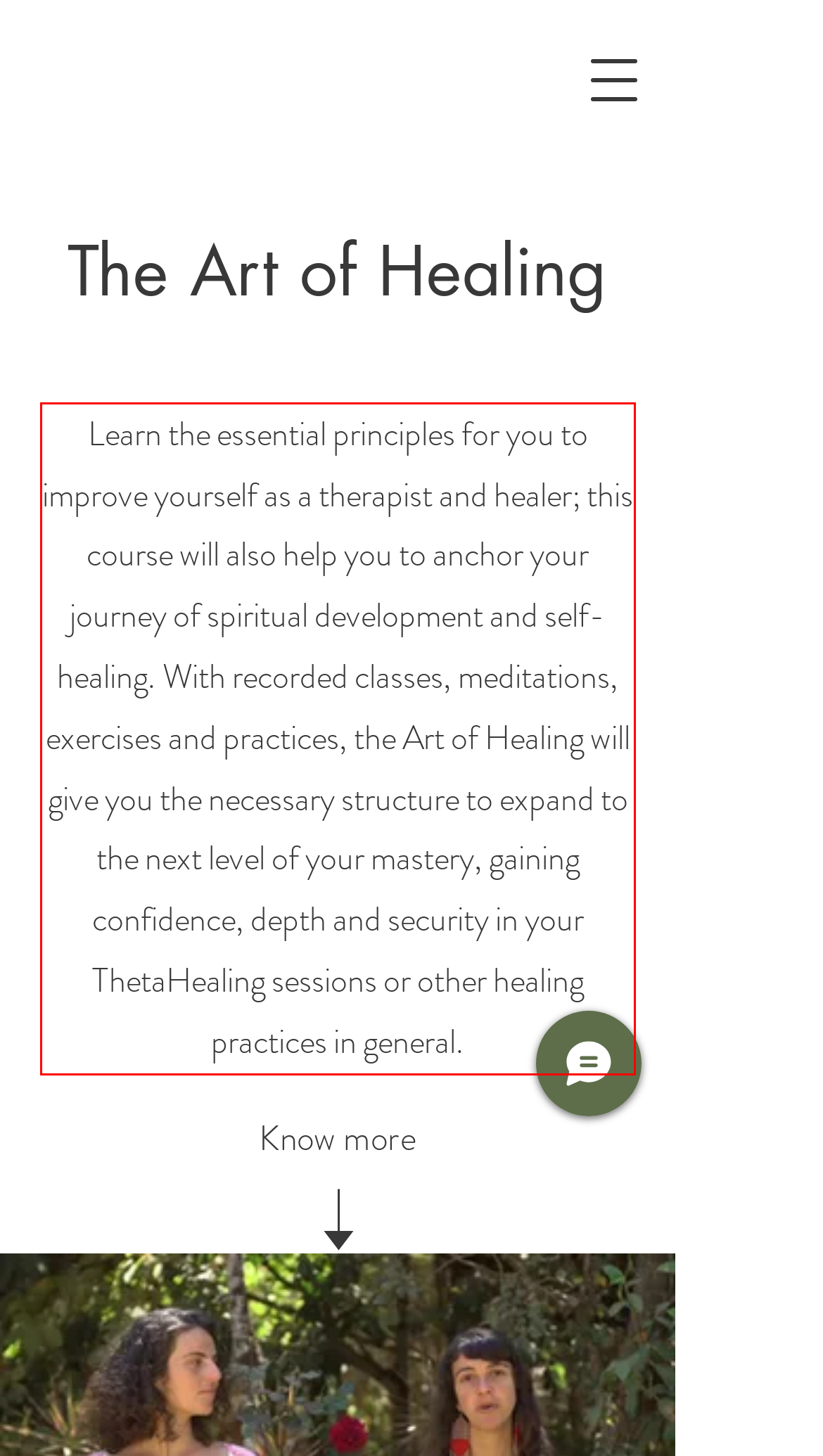Please perform OCR on the text content within the red bounding box that is highlighted in the provided webpage screenshot.

Learn the essential principles for you to improve yourself as a therapist and healer; this course will also help you to anchor your journey of spiritual development and self-healing. With recorded classes, meditations, exercises and practices, the Art of Healing will give you the necessary structure to expand to the next level of your mastery, gaining confidence, depth and security in your ThetaHealing sessions or other healing practices in general.